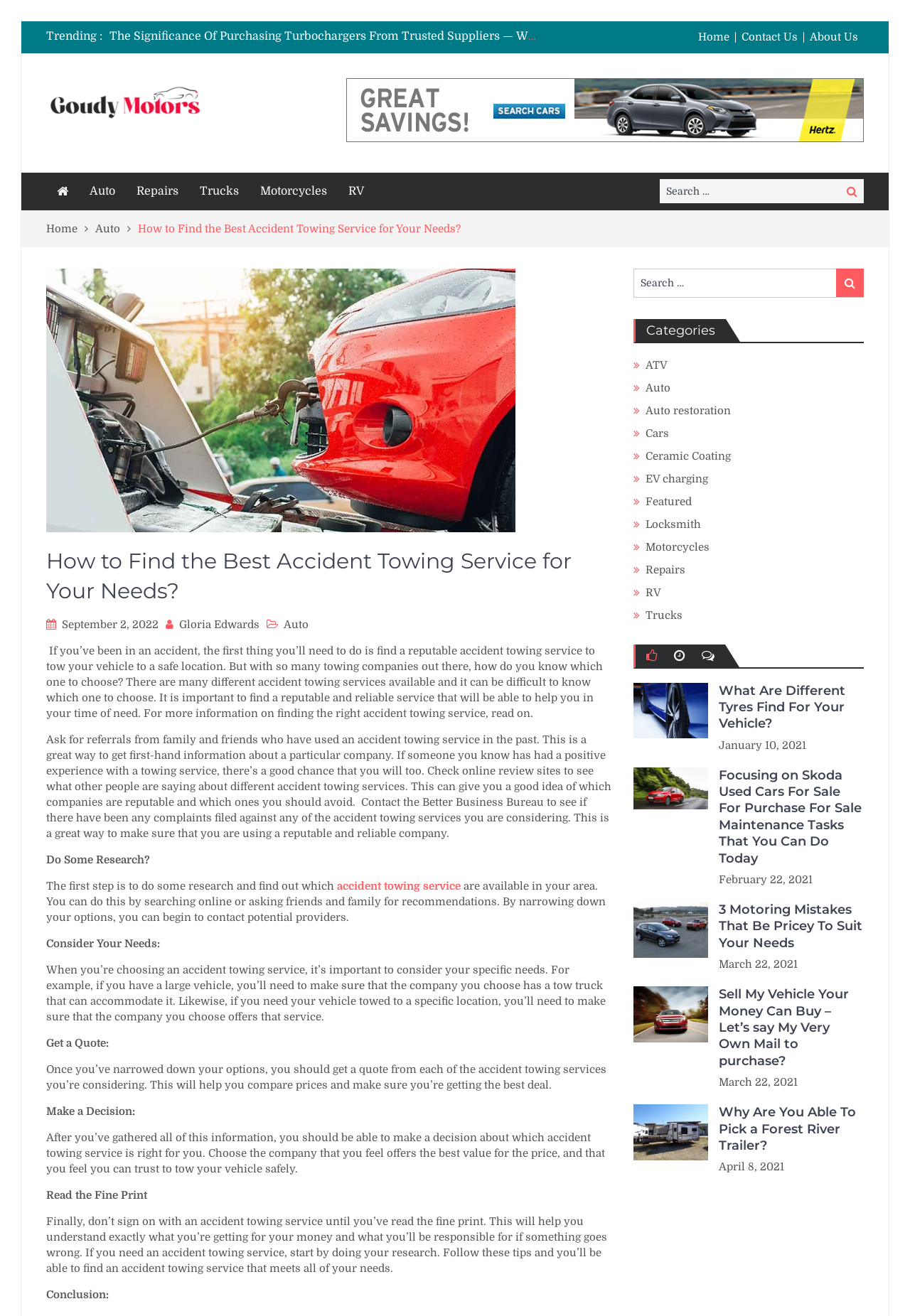Based on the element description, predict the bounding box coordinates (top-left x, top-left y, bottom-right x, bottom-right y) for the UI element in the screenshot: Auto

[0.105, 0.169, 0.152, 0.178]